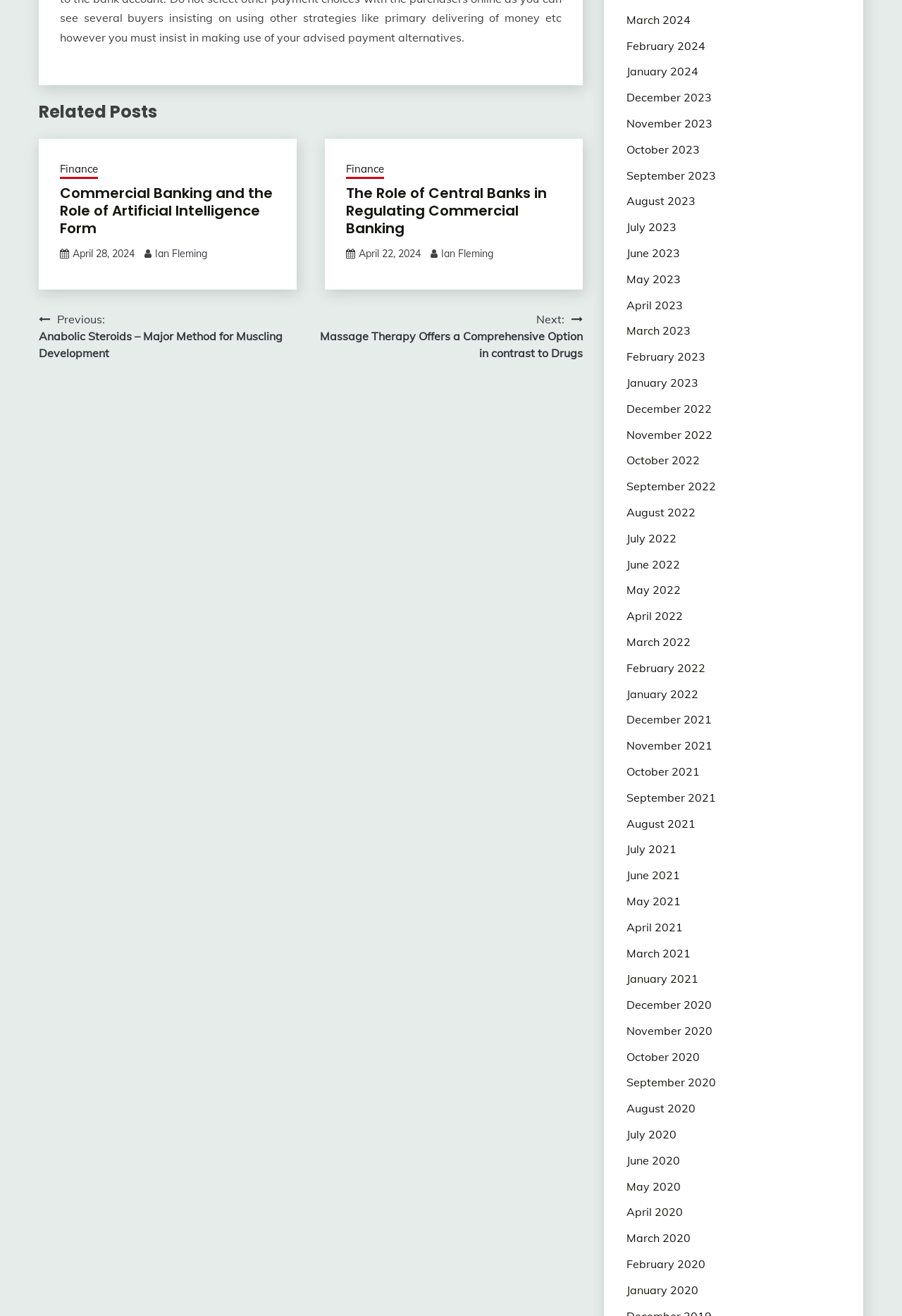Identify the bounding box coordinates of the clickable section necessary to follow the following instruction: "Navigate to 'March 2024'". The coordinates should be presented as four float numbers from 0 to 1, i.e., [left, top, right, bottom].

[0.694, 0.01, 0.765, 0.02]